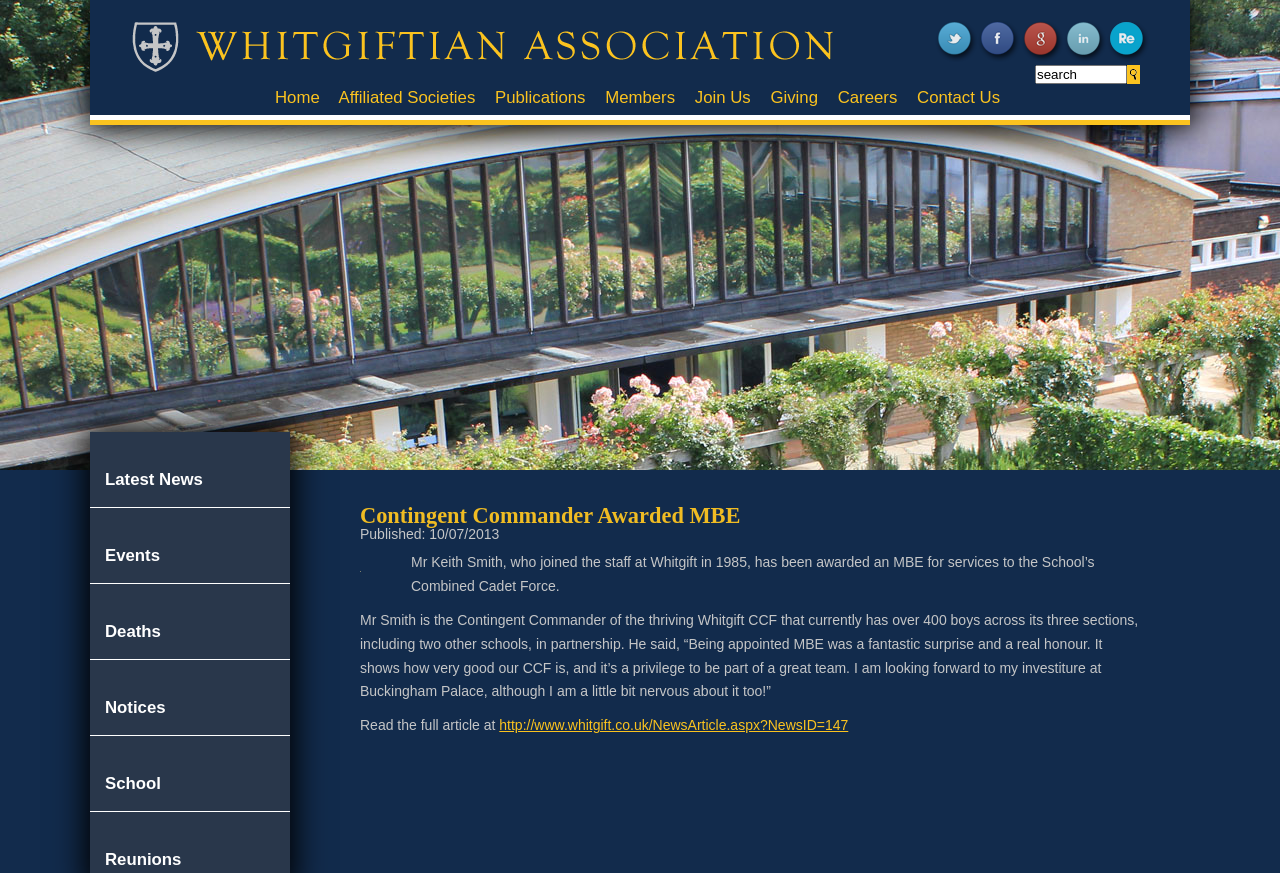Can you find the bounding box coordinates for the UI element given this description: "input value="search" name="s" value="search""? Provide the coordinates as four float numbers between 0 and 1: [left, top, right, bottom].

[0.809, 0.074, 0.88, 0.096]